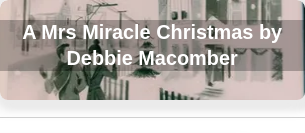What type of read is the novel likely to be?
Using the details from the image, give an elaborate explanation to answer the question.

The text serves as an informational piece, likely aimed at readers looking for a light-hearted and enjoyable holiday read, suggesting that the novel is intended to be an uplifting and pleasant experience for the reader.